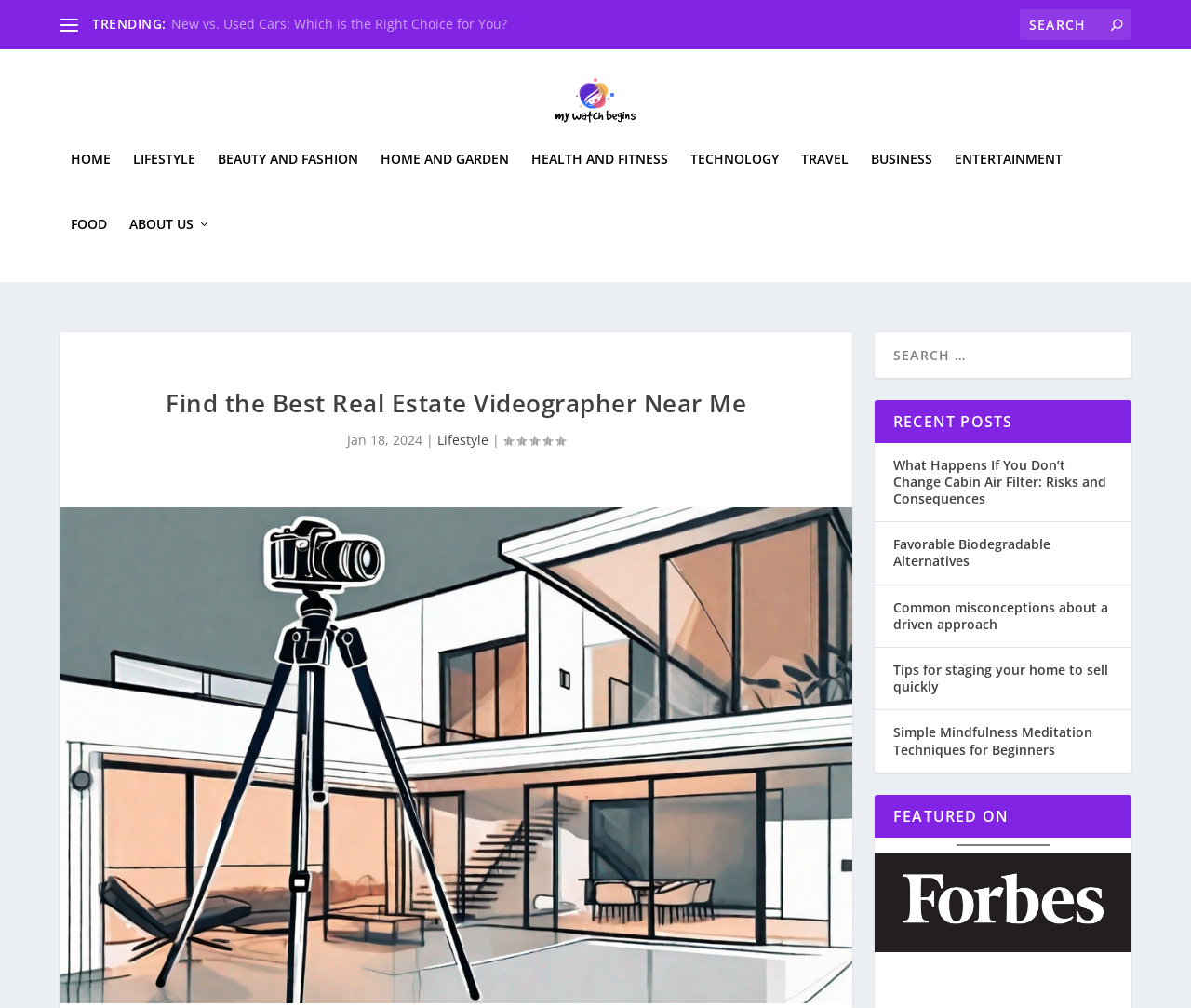Determine the bounding box for the UI element as described: "Home". The coordinates should be represented as four float numbers between 0 and 1, formatted as [left, top, right, bottom].

None